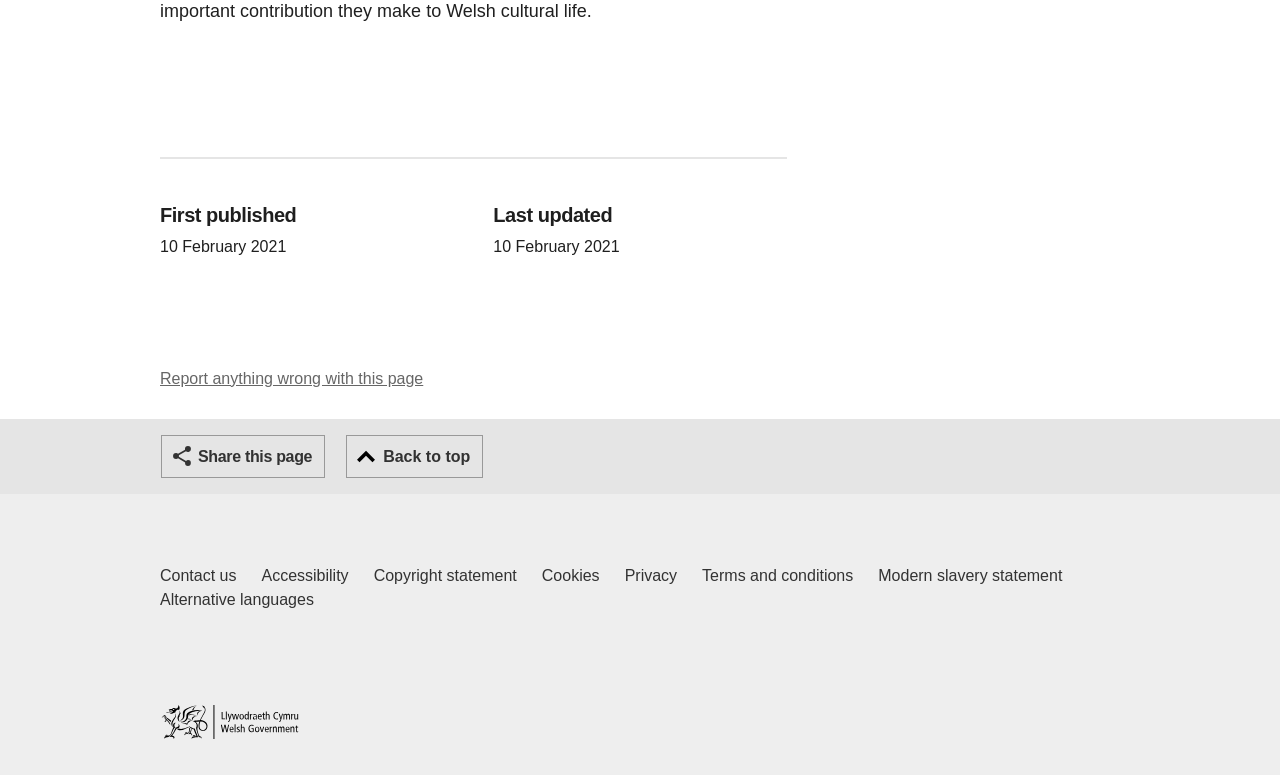Identify the bounding box coordinates of the clickable region necessary to fulfill the following instruction: "Go back to top". The bounding box coordinates should be four float numbers between 0 and 1, i.e., [left, top, right, bottom].

[0.27, 0.562, 0.378, 0.617]